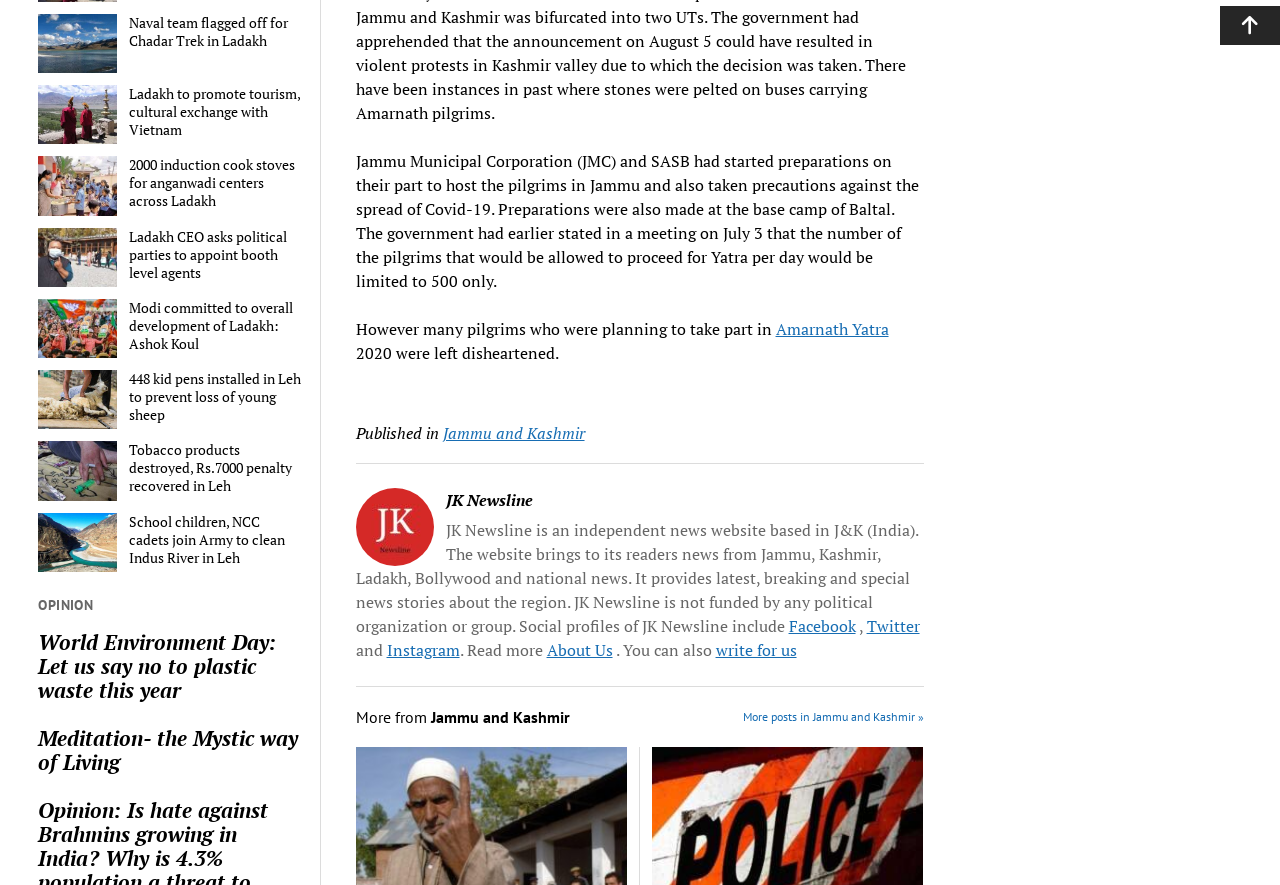Please locate the bounding box coordinates of the element's region that needs to be clicked to follow the instruction: "Read more about Jammu and Kashmir". The bounding box coordinates should be provided as four float numbers between 0 and 1, i.e., [left, top, right, bottom].

[0.581, 0.797, 0.722, 0.824]